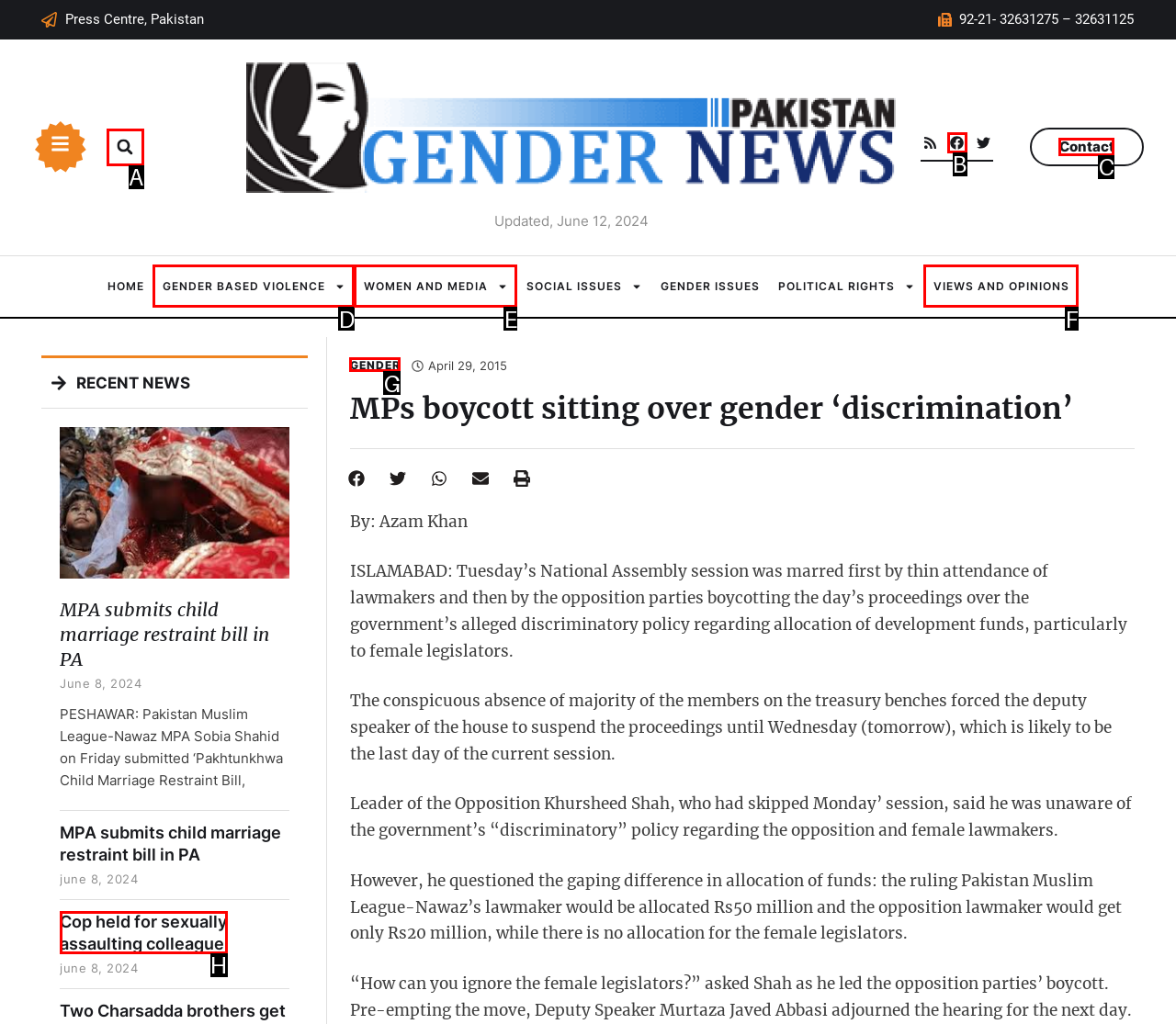Determine the right option to click to perform this task: Visit the Facebook page
Answer with the correct letter from the given choices directly.

B